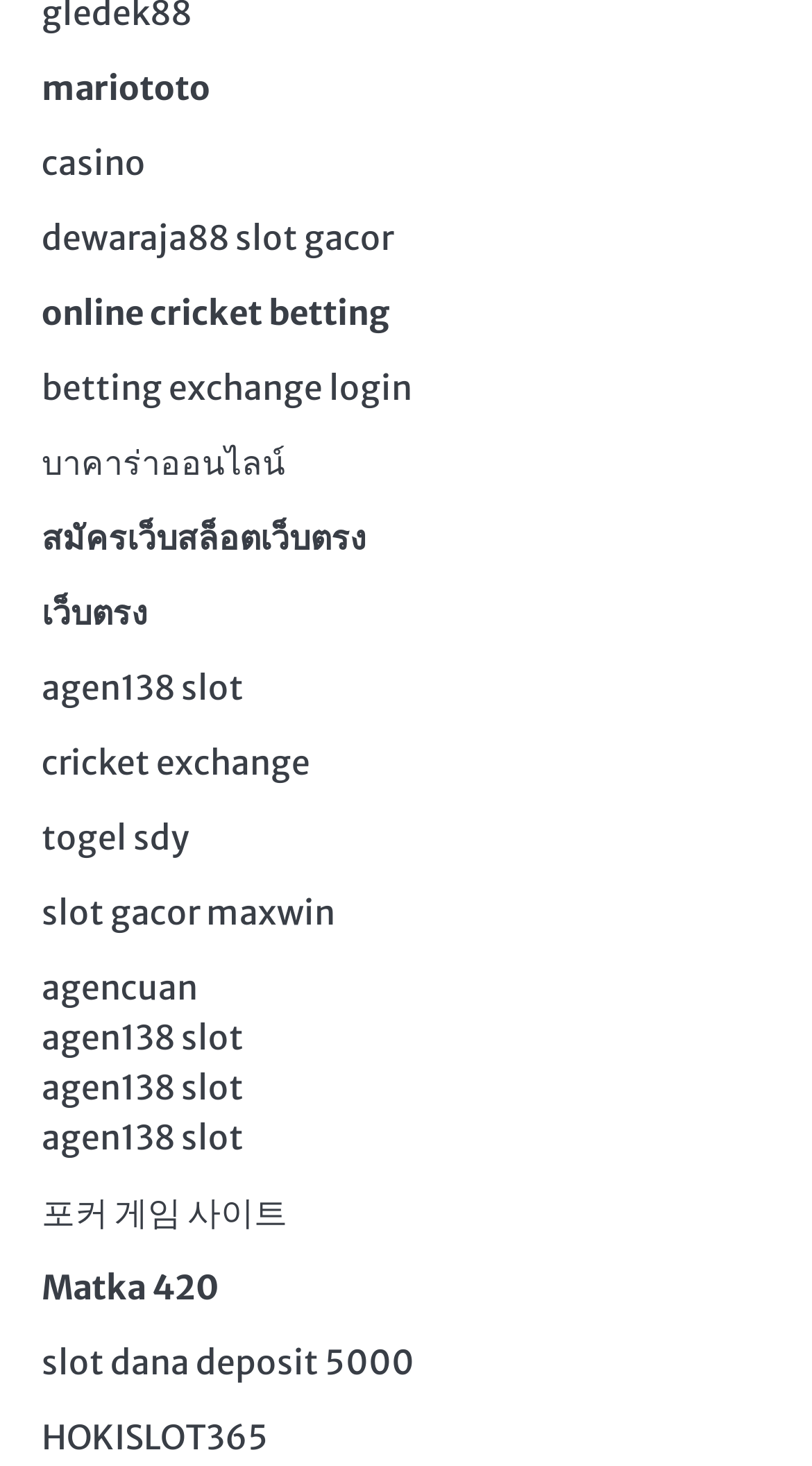Show the bounding box coordinates of the element that should be clicked to complete the task: "login to betting exchange".

[0.051, 0.251, 0.508, 0.279]